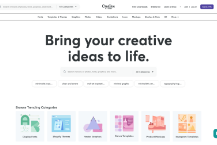Provide your answer in a single word or phrase: 
What categories of customizable templates are available?

Presentations, Social Media, Marketing Materials